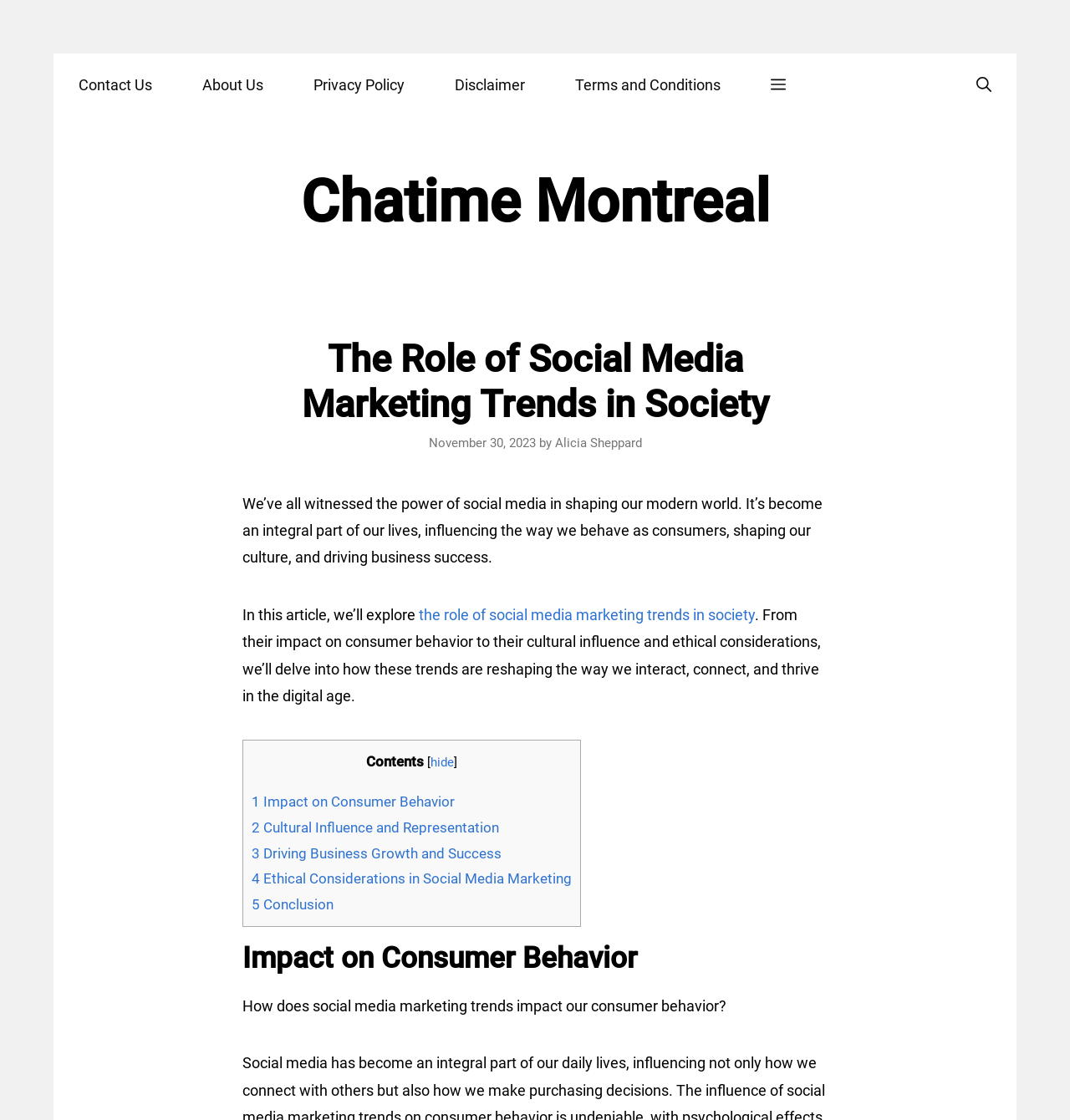Point out the bounding box coordinates of the section to click in order to follow this instruction: "Click Contact Us".

[0.05, 0.048, 0.166, 0.104]